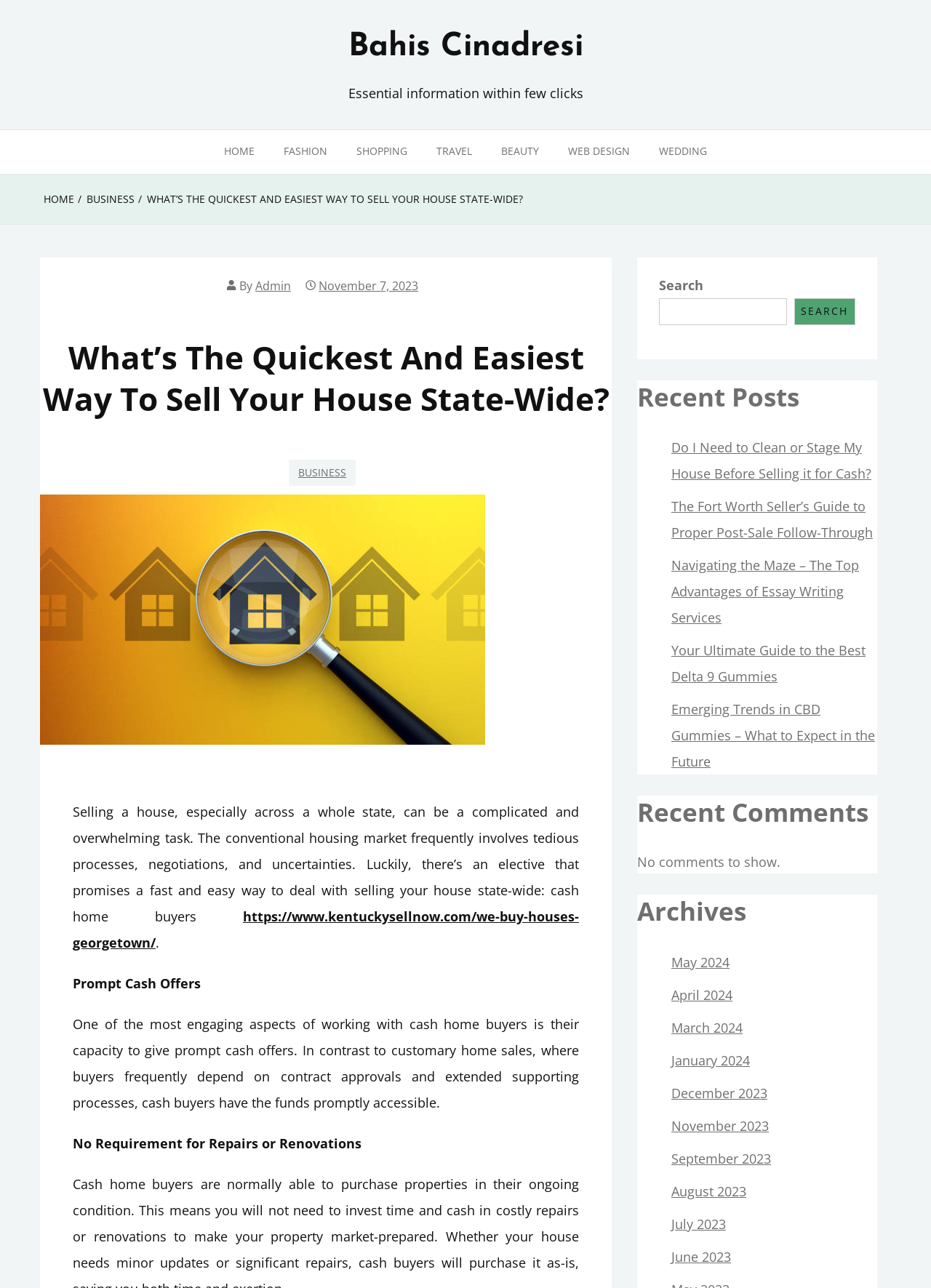From the element description Latest page diff, predict the bounding box coordinates of the UI element. The coordinates must be specified in the format (top-left x, top-left y, bottom-right x, bottom-right y) and should be within the 0 to 1 range.

None